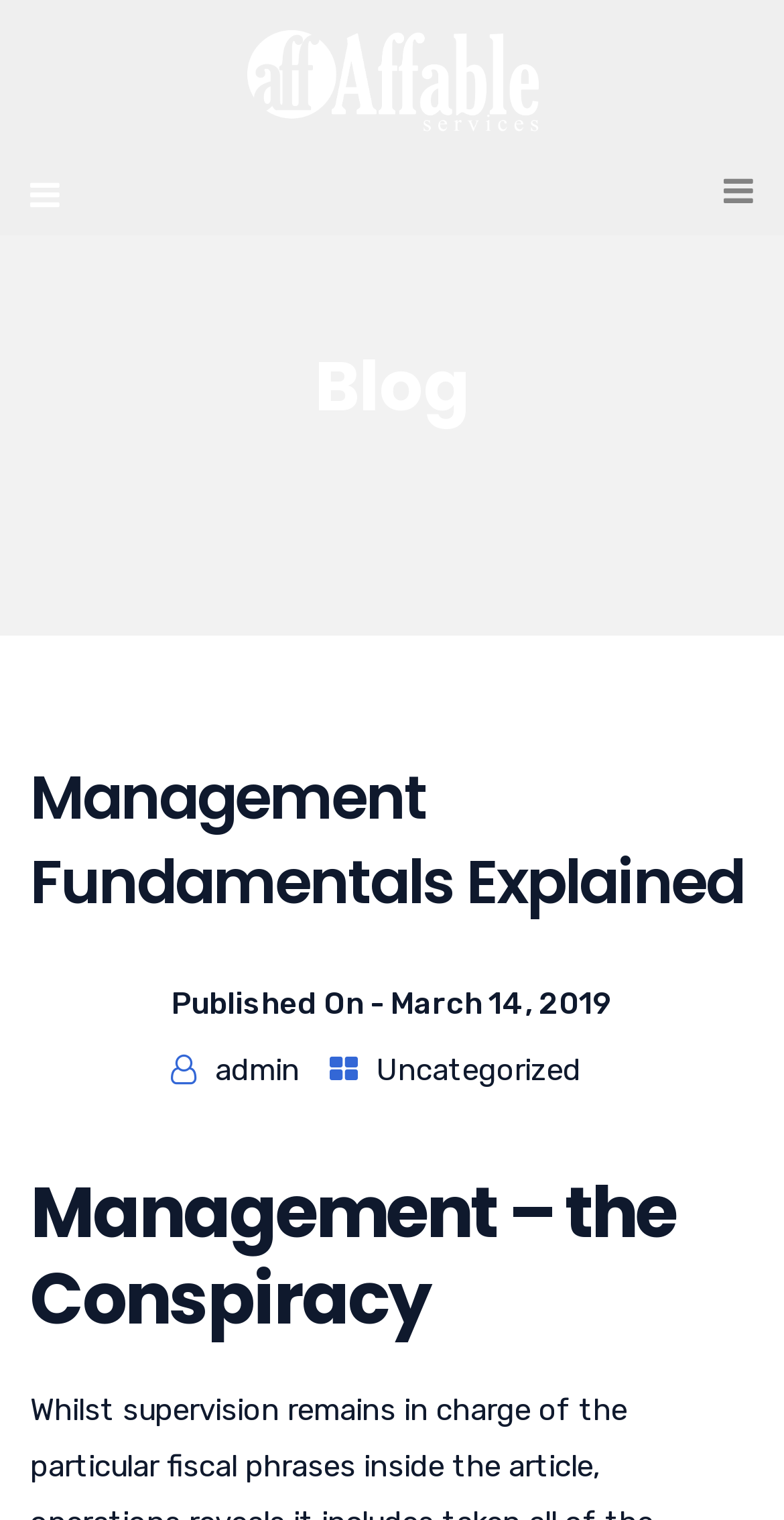Who is the author of the latest article?
Look at the image and respond with a one-word or short-phrase answer.

admin